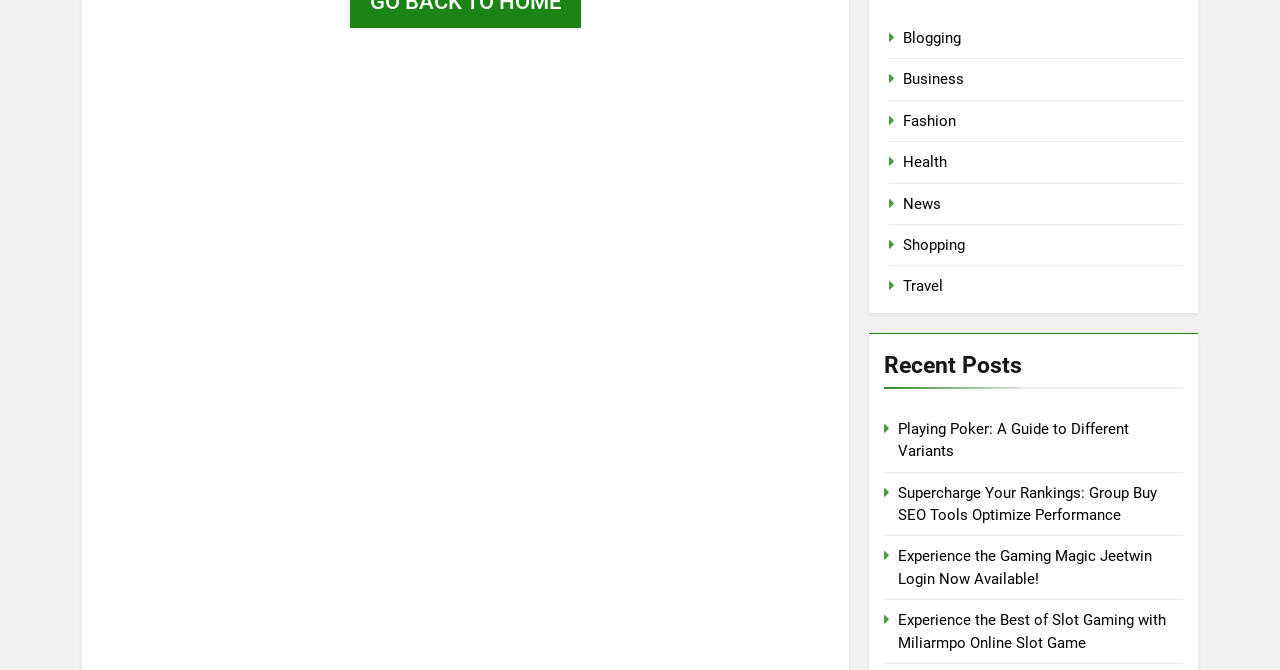Given the webpage screenshot and the description, determine the bounding box coordinates (top-left x, top-left y, bottom-right x, bottom-right y) that define the location of the UI element matching this description: Pinterest

None